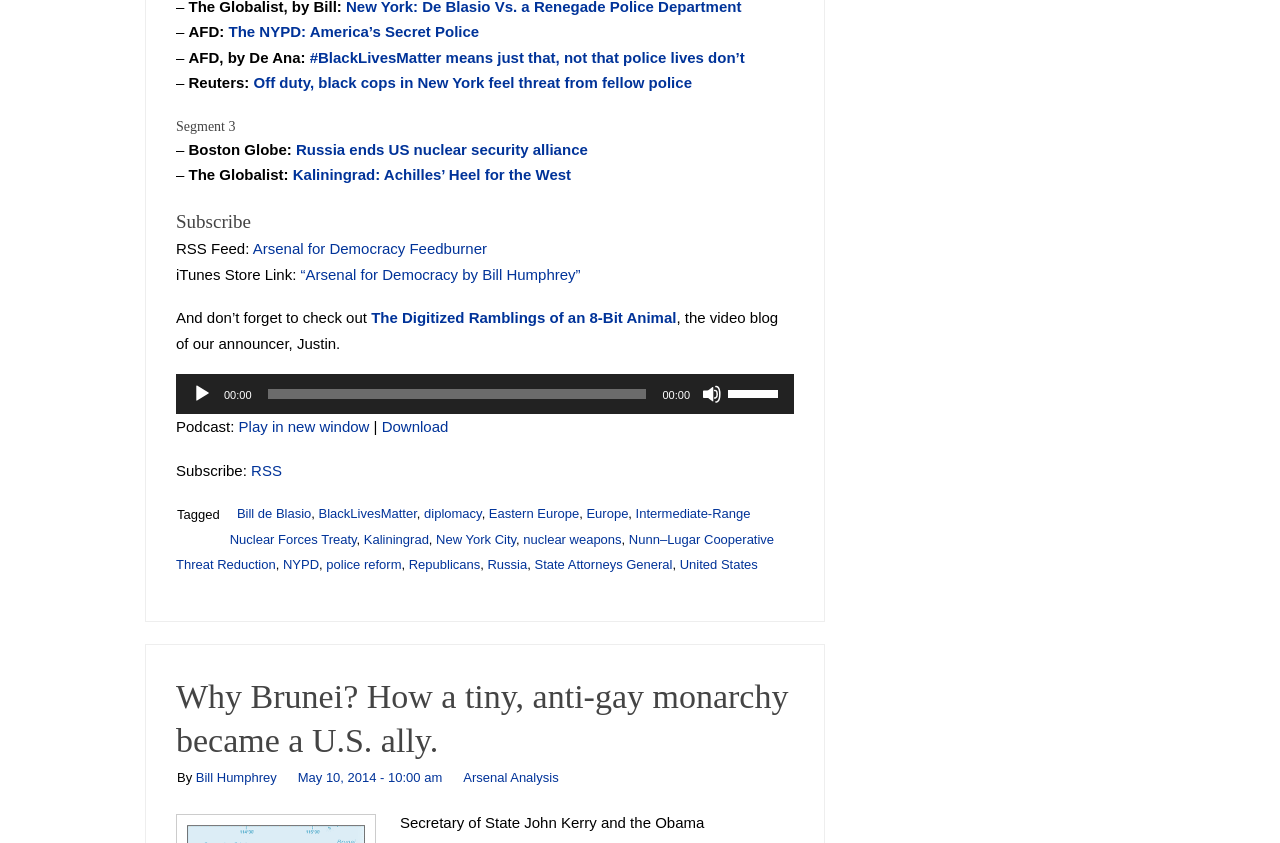Answer the following query concisely with a single word or phrase:
What is the purpose of the Audio Player?

To play audio